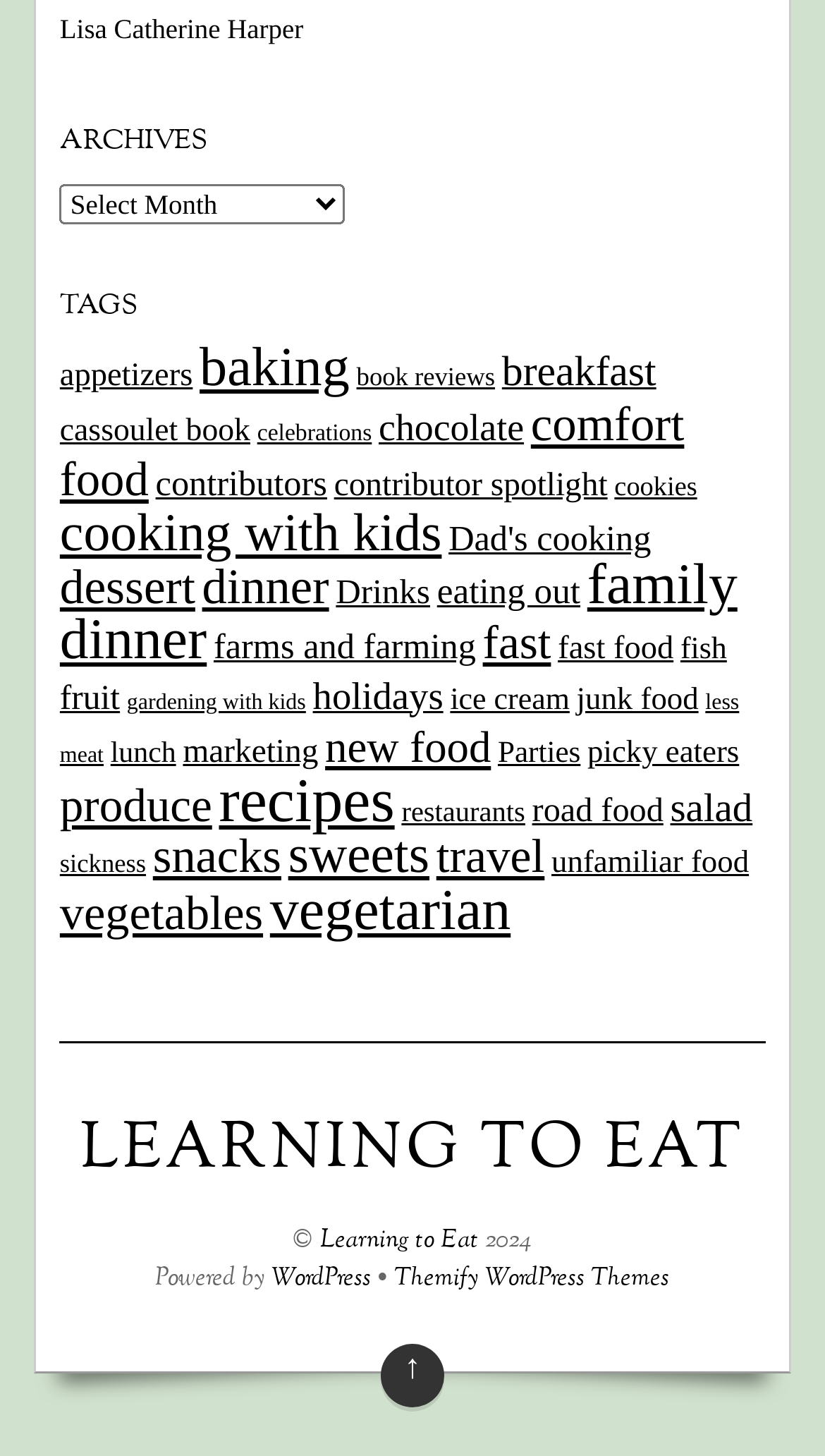Please determine the bounding box coordinates of the element to click on in order to accomplish the following task: "click on 'appetizers'". Ensure the coordinates are four float numbers ranging from 0 to 1, i.e., [left, top, right, bottom].

[0.073, 0.246, 0.234, 0.27]